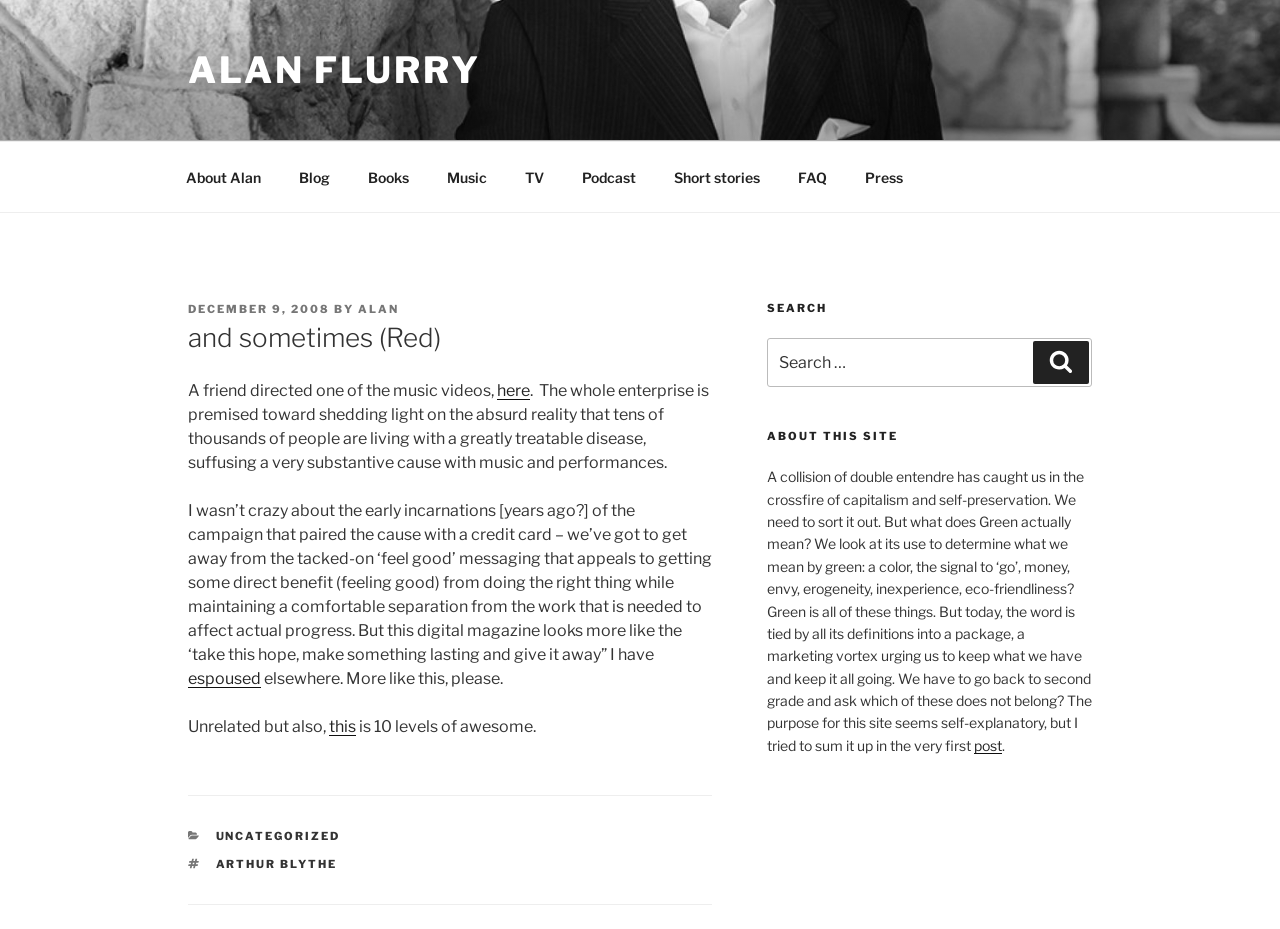Refer to the element description alan and identify the corresponding bounding box in the screenshot. Format the coordinates as (top-left x, top-left y, bottom-right x, bottom-right y) with values in the range of 0 to 1.

[0.28, 0.325, 0.312, 0.34]